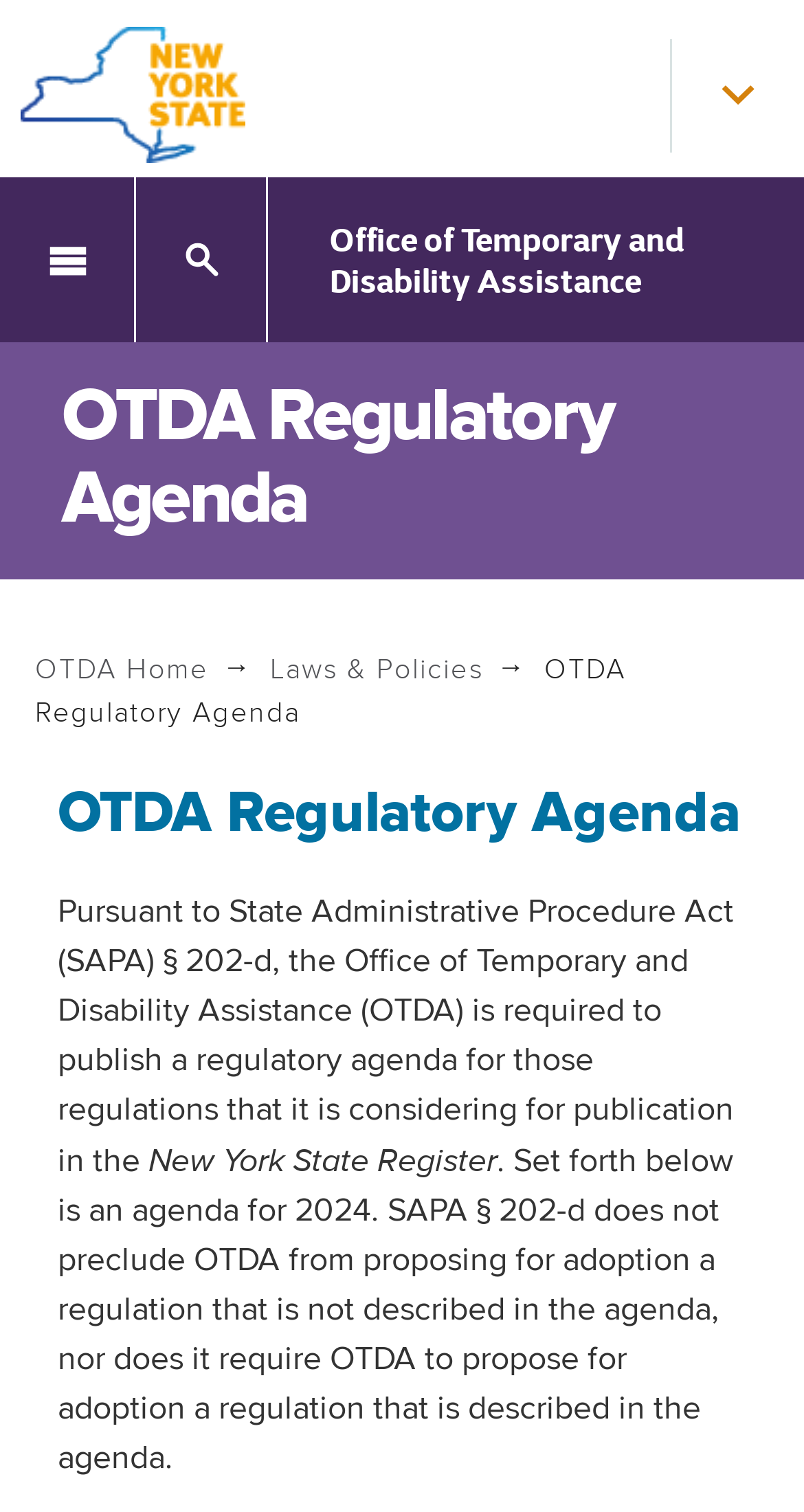Provide your answer in a single word or phrase: 
What is the name of the state?

New York State